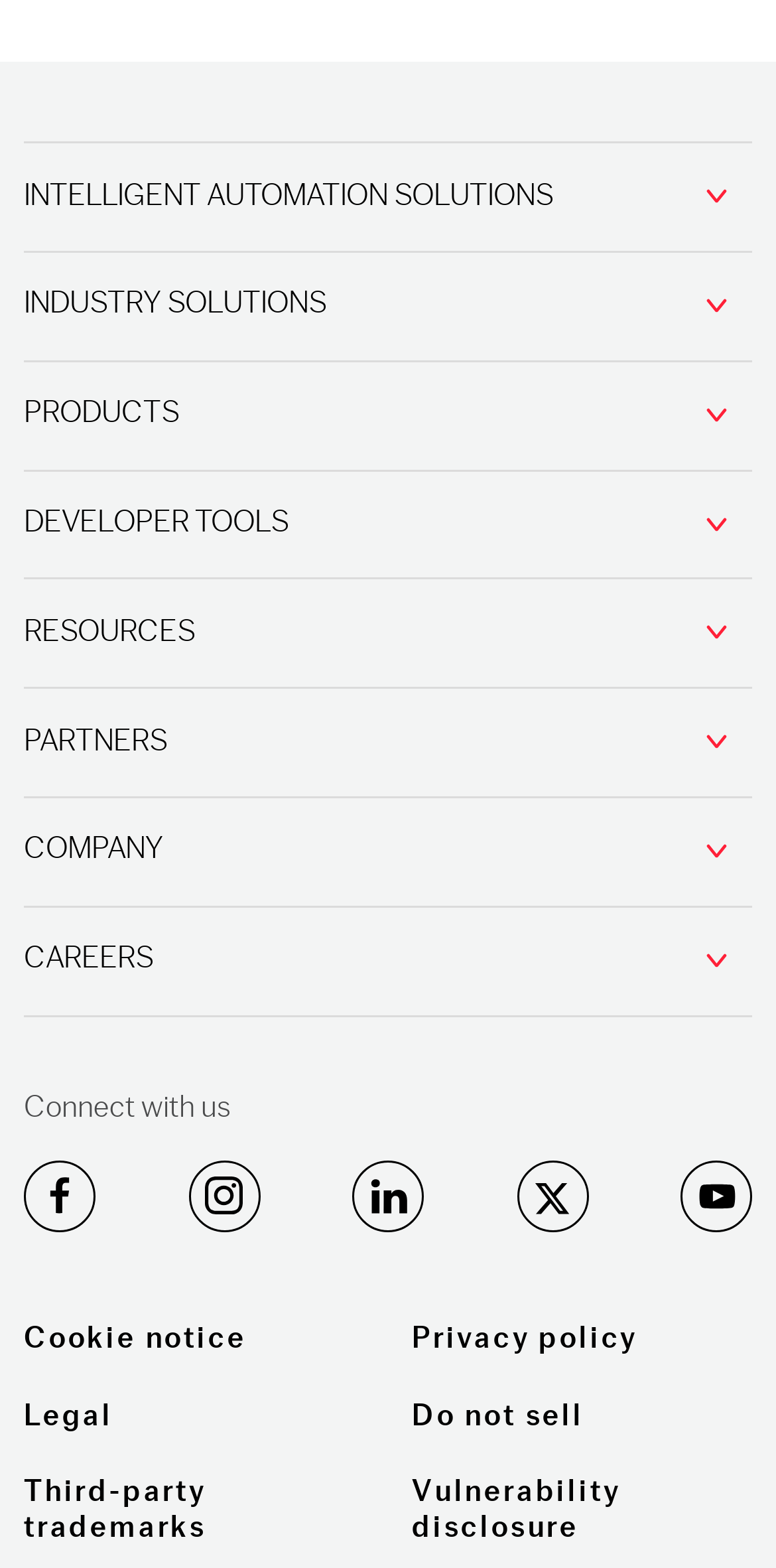Please pinpoint the bounding box coordinates for the region I should click to adhere to this instruction: "View Open Roles".

[0.113, 0.809, 0.351, 0.84]